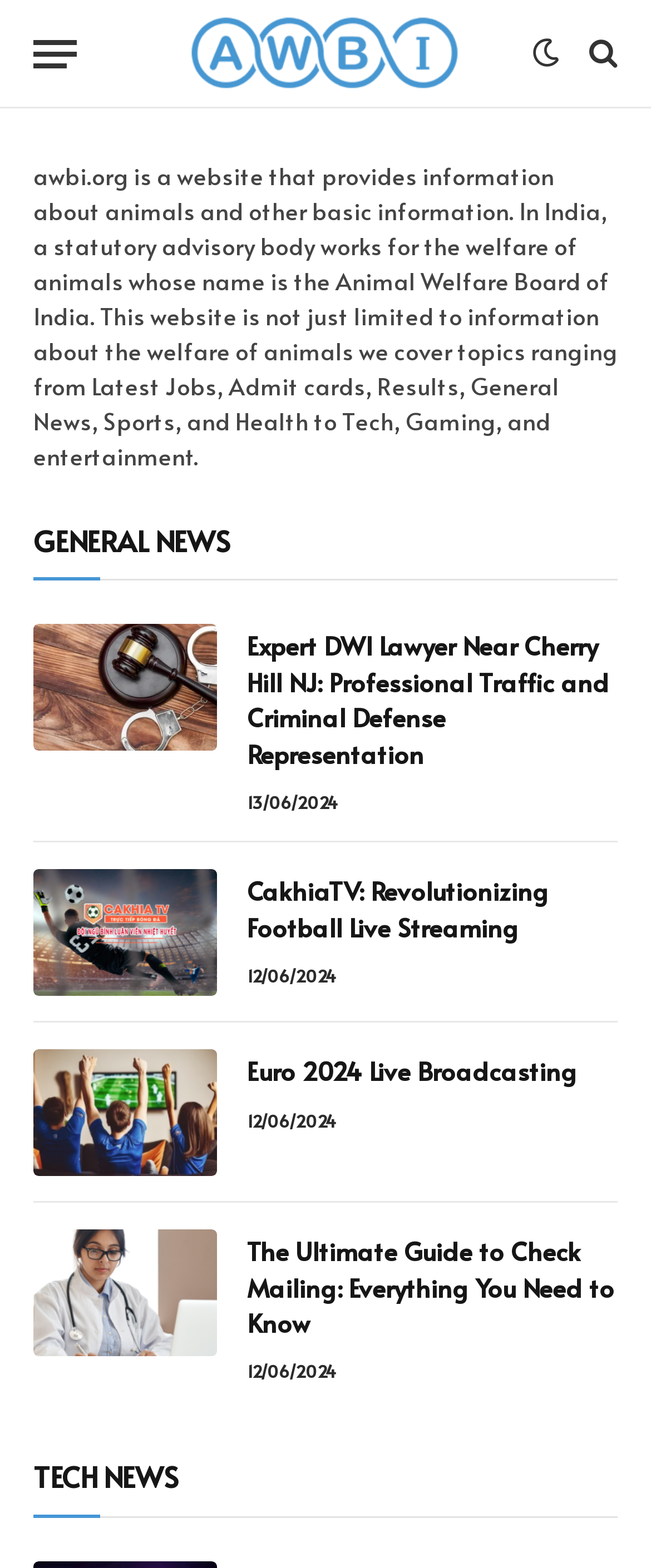Can you identify the bounding box coordinates of the clickable region needed to carry out this instruction: 'Visit the AWBI homepage'? The coordinates should be four float numbers within the range of 0 to 1, stated as [left, top, right, bottom].

[0.286, 0.0, 0.714, 0.069]